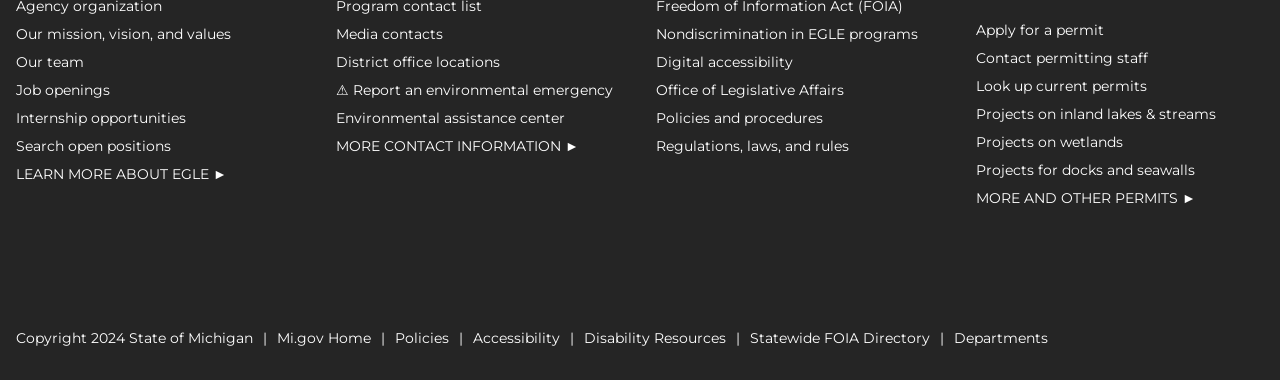Specify the bounding box coordinates of the area to click in order to execute this command: 'Contact permitting staff'. The coordinates should consist of four float numbers ranging from 0 to 1, and should be formatted as [left, top, right, bottom].

[0.762, 0.126, 0.988, 0.179]